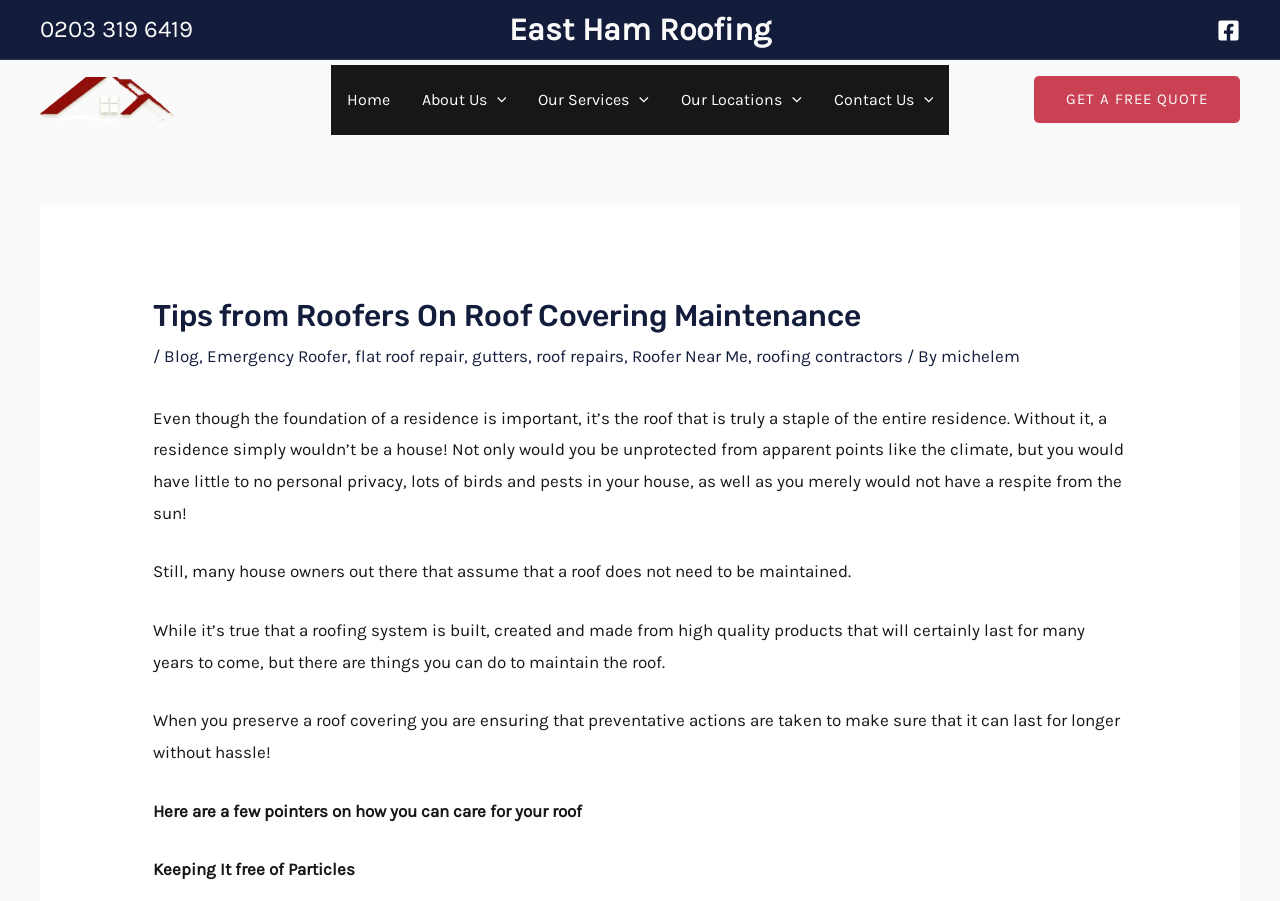Please determine the bounding box coordinates for the UI element described here. Use the format (top-left x, top-left y, bottom-right x, bottom-right y) with values bounded between 0 and 1: Emergency Roofer

[0.162, 0.384, 0.271, 0.406]